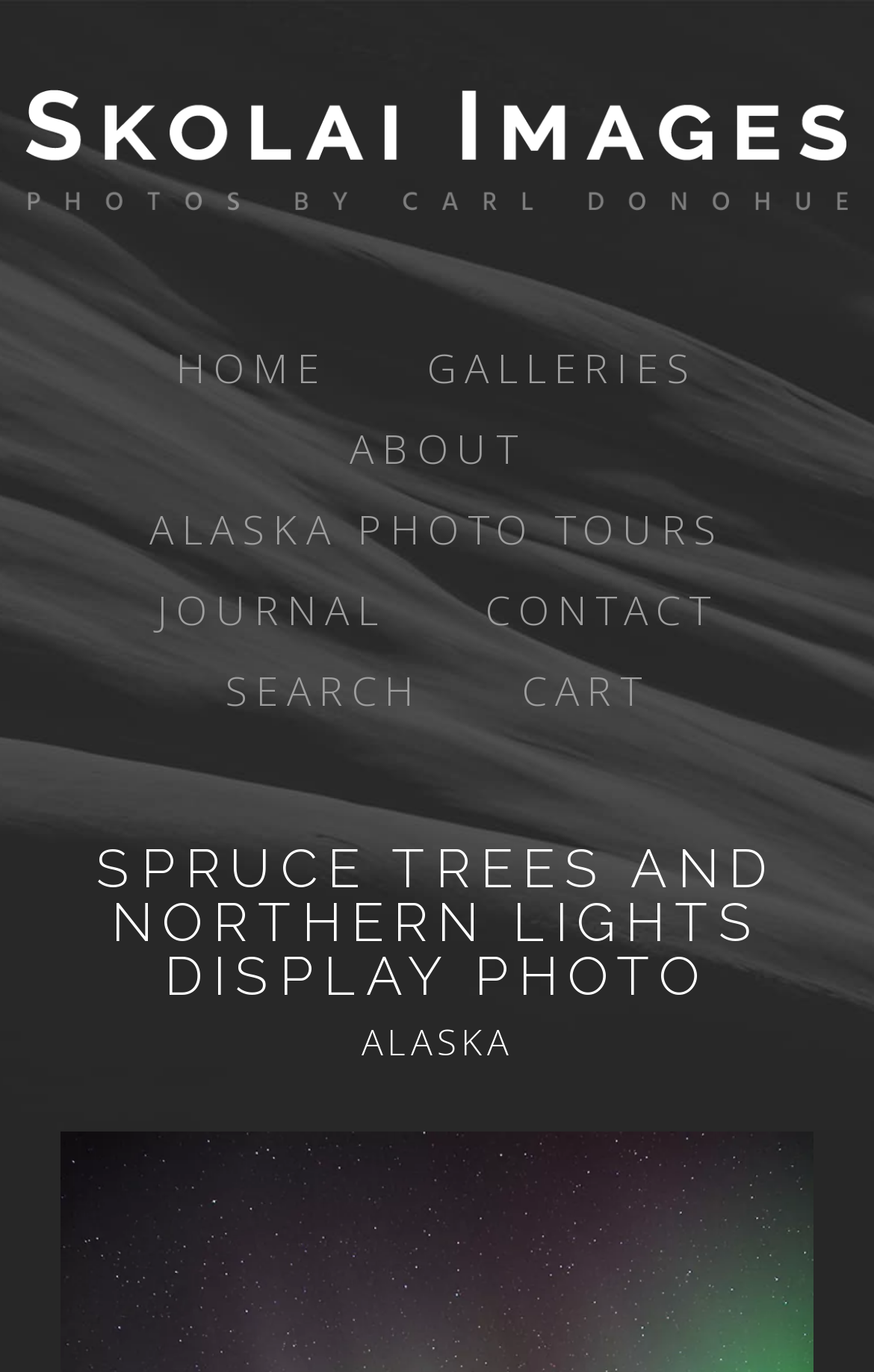What is the photographer's name?
Refer to the image and offer an in-depth and detailed answer to the question.

I found the photographer's name by looking at the top-left corner of the webpage, where it says 'Carl Donohue Photography' in a link and an image.